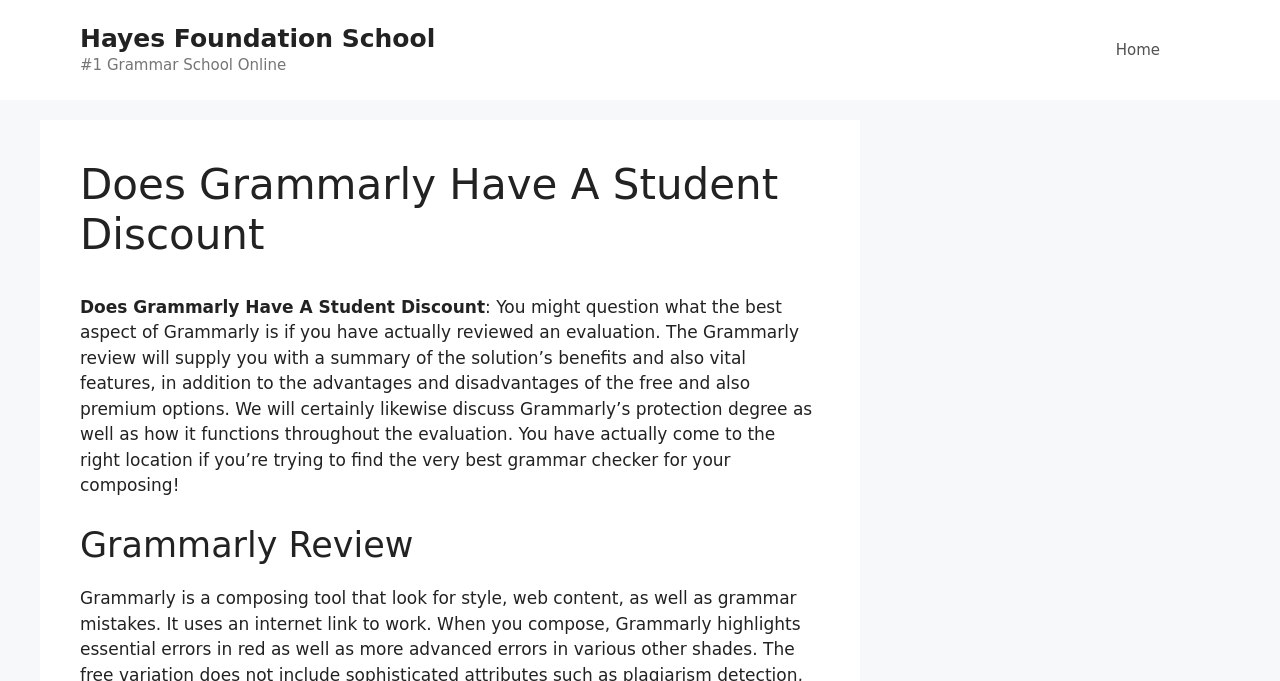What is the name of the school mentioned?
Based on the image, provide your answer in one word or phrase.

Hayes Foundation School